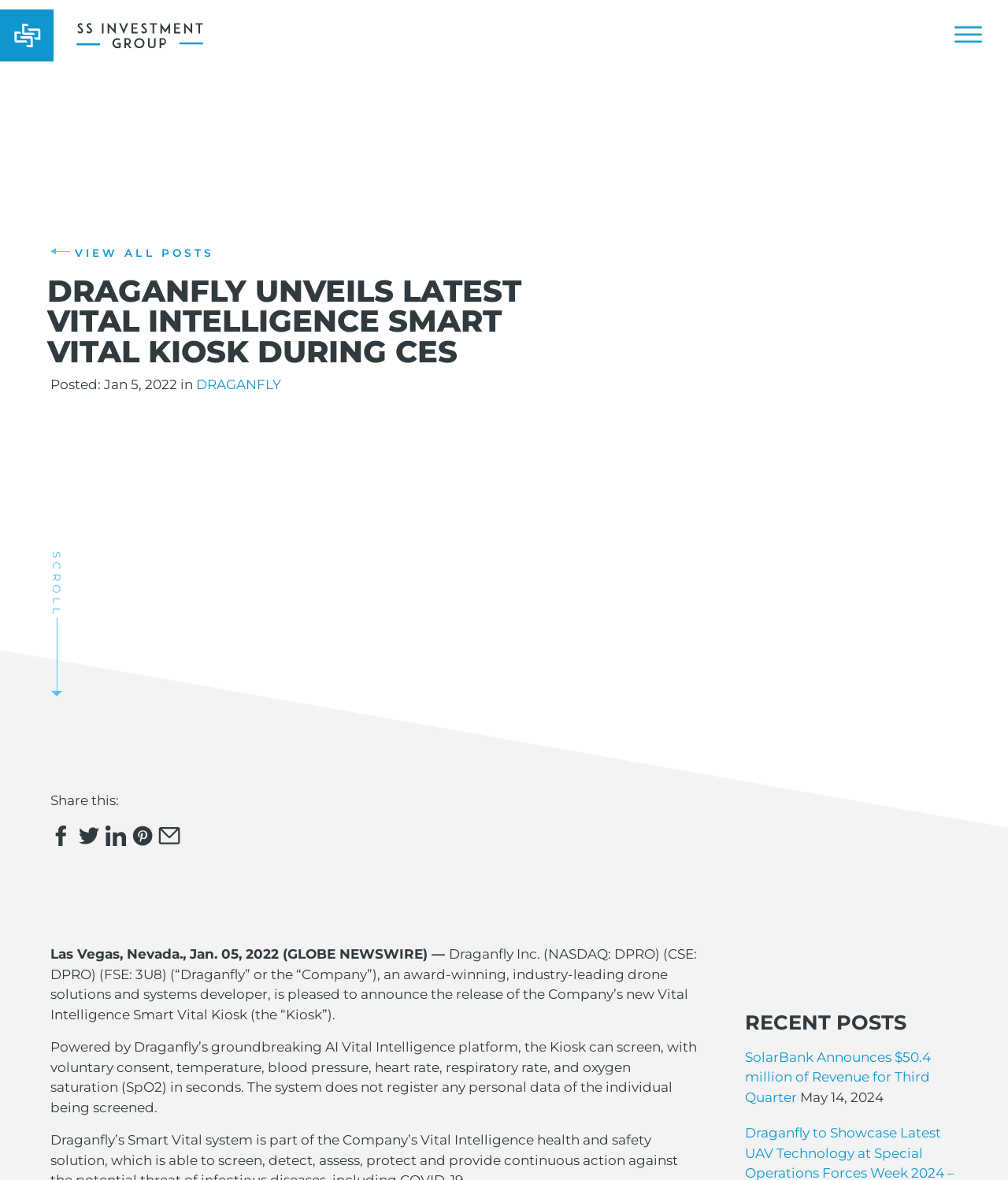Please identify the bounding box coordinates of where to click in order to follow the instruction: "Read news and updates".

[0.016, 0.044, 0.5, 0.133]